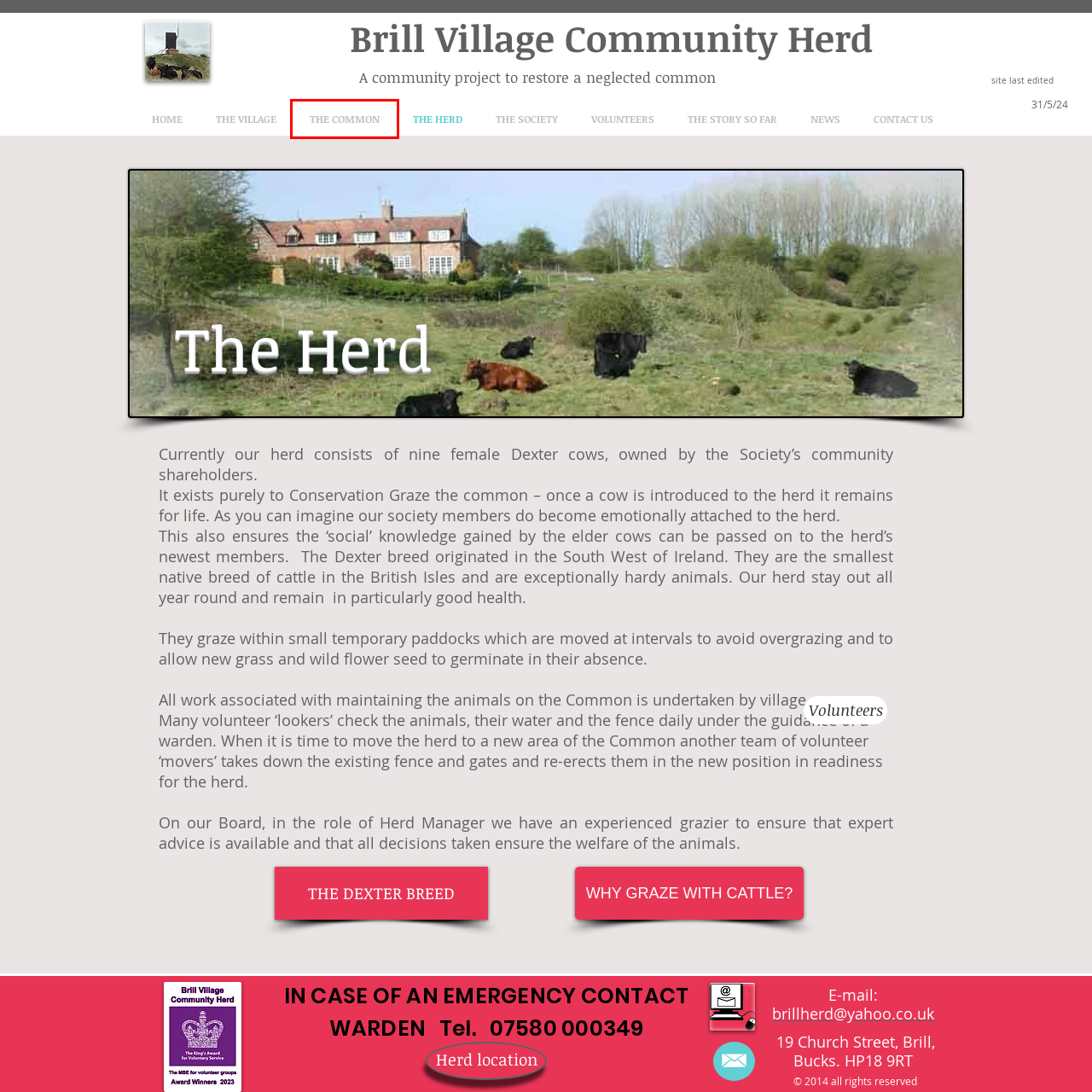Provided is a screenshot of a webpage with a red bounding box around an element. Select the most accurate webpage description for the page that appears after clicking the highlighted element. Here are the candidates:
A. Brill village community herd
B. LOCATION | bvch
C. THE STORY SO FAR | bvch
D. THE VILLAGE | bvch
E. CONTACT US | bvch
F. NEWS | bvch
G. THE SOCIETY | bvch
H. THE COMMON | bvch

H